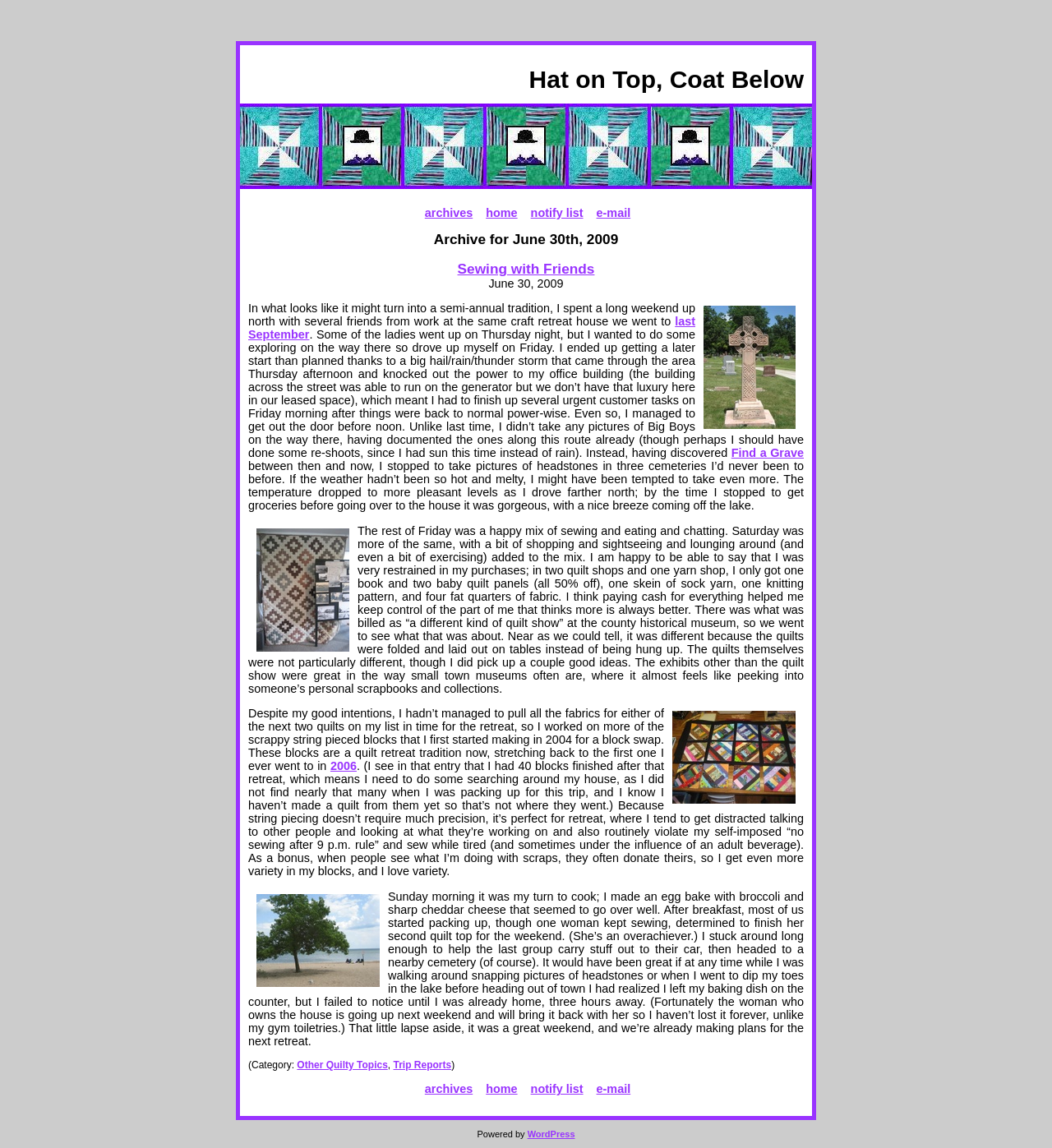How many links are there in the top navigation bar?
Use the information from the image to give a detailed answer to the question.

The top navigation bar contains links to 'archives', 'home', 'notify list', 'e-mail', and another 'archives' link at the bottom. Therefore, there are 5 links in total.